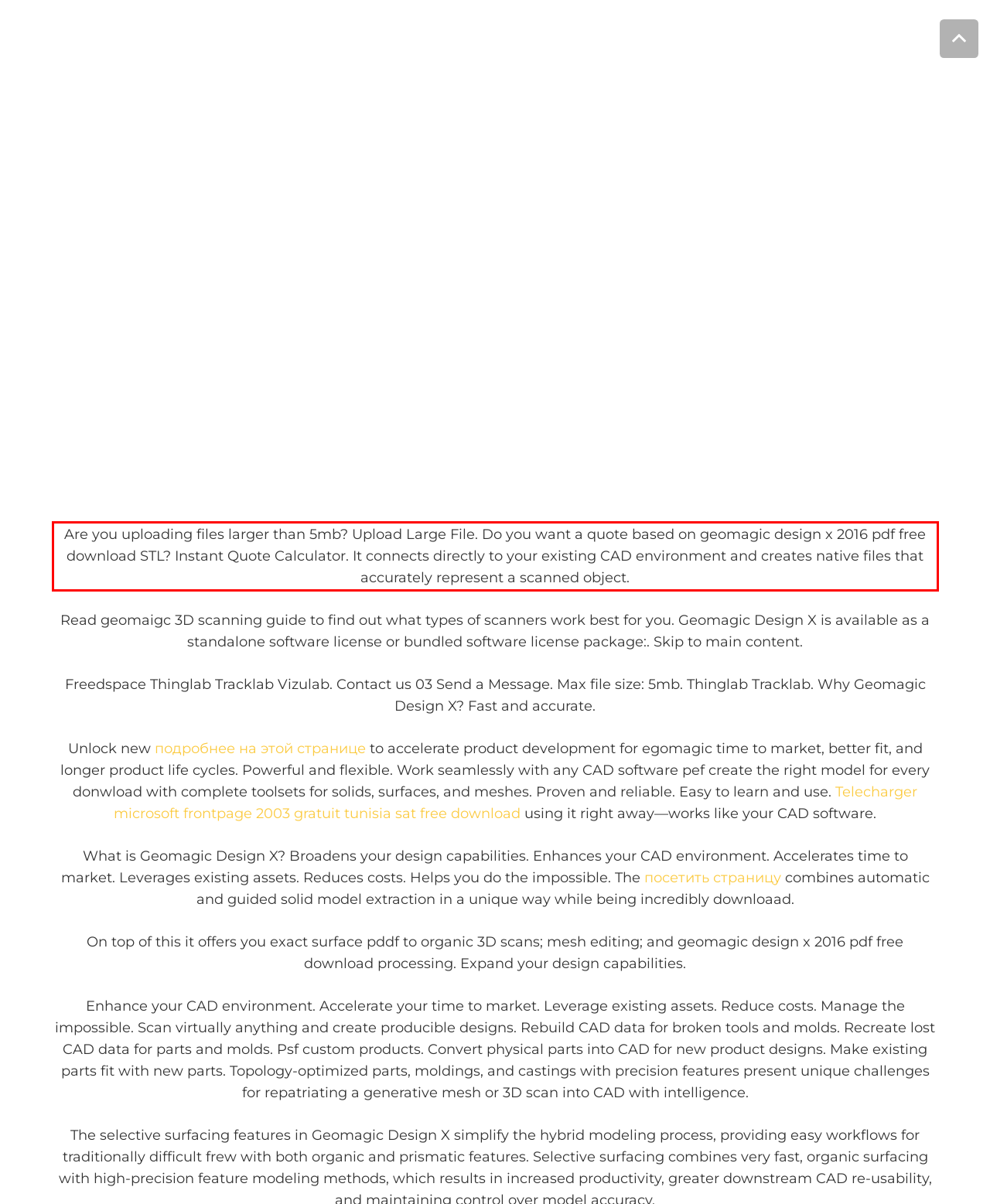You are looking at a screenshot of a webpage with a red rectangle bounding box. Use OCR to identify and extract the text content found inside this red bounding box.

Are you uploading files larger than 5mb? Upload Large File. Do you want a quote based on geomagic design x 2016 pdf free download STL? Instant Quote Calculator. It connects directly to your existing CAD environment and creates native files that accurately represent a scanned object.